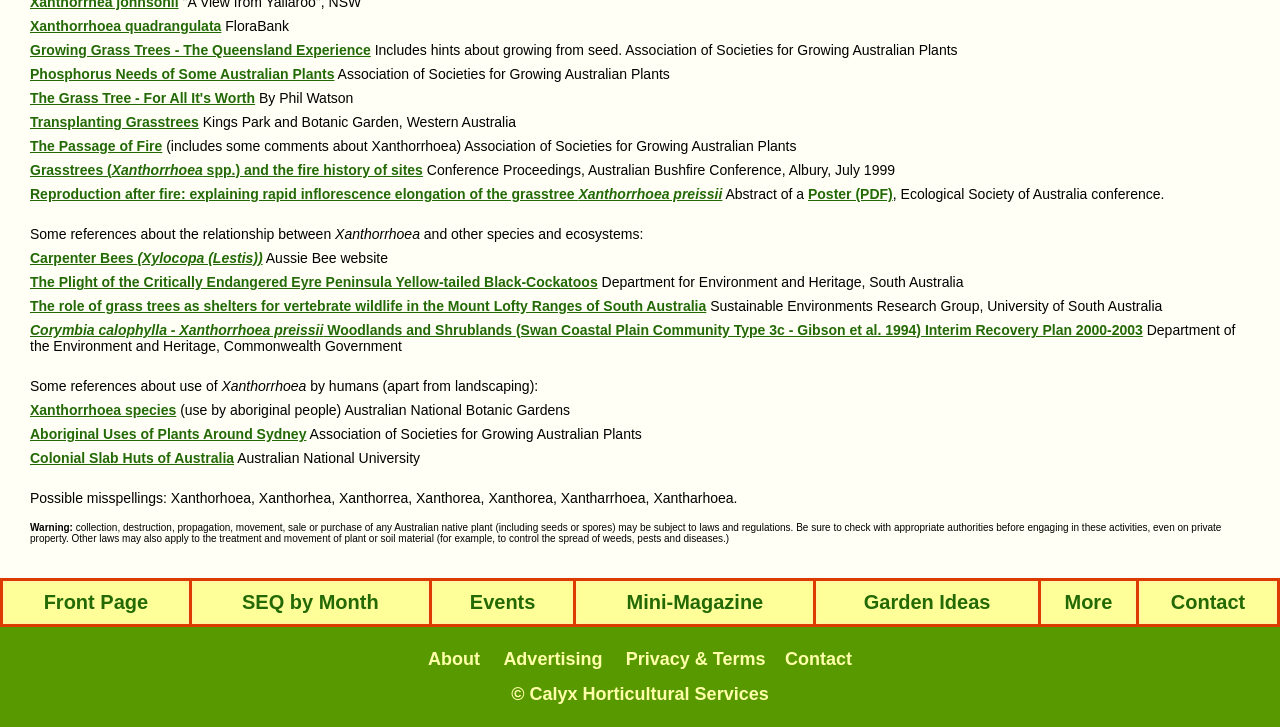What are the other species mentioned on the webpage?
Provide a comprehensive and detailed answer to the question.

The webpage mentions Carpenter Bees (Xylocopa (Lestis)) and The Plight of the Critically Endangered Eyre Peninsula Yellow-tailed Black-Cockatoos, indicating that these species are also discussed on the webpage, although the main focus is on Xanthorrhoea.